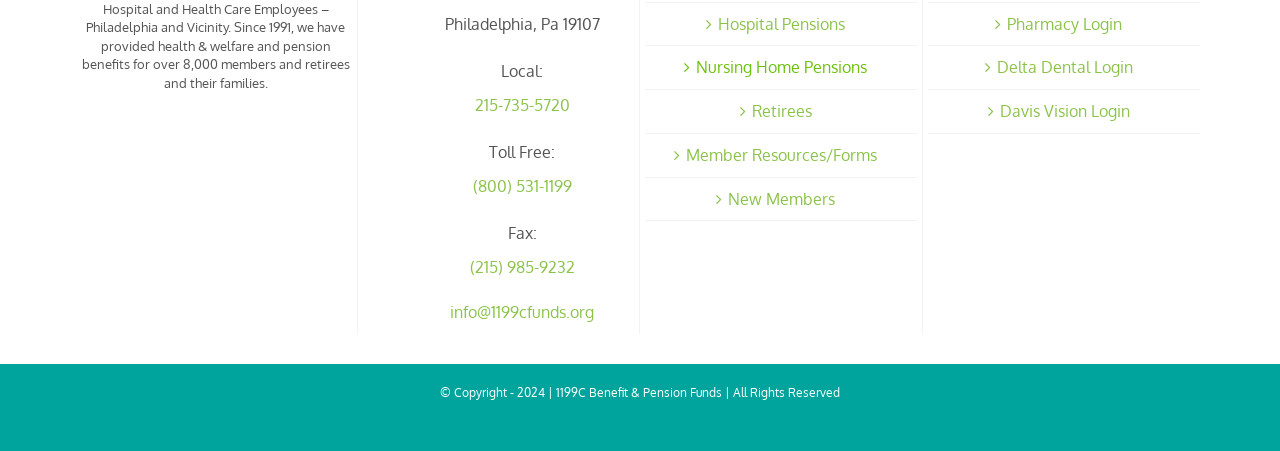Please use the details from the image to answer the following question comprehensively:
What is the address of the organization?

I found the address by looking at the static text element at the top of the page, which reads 'Philadelphia, Pa 19107'.